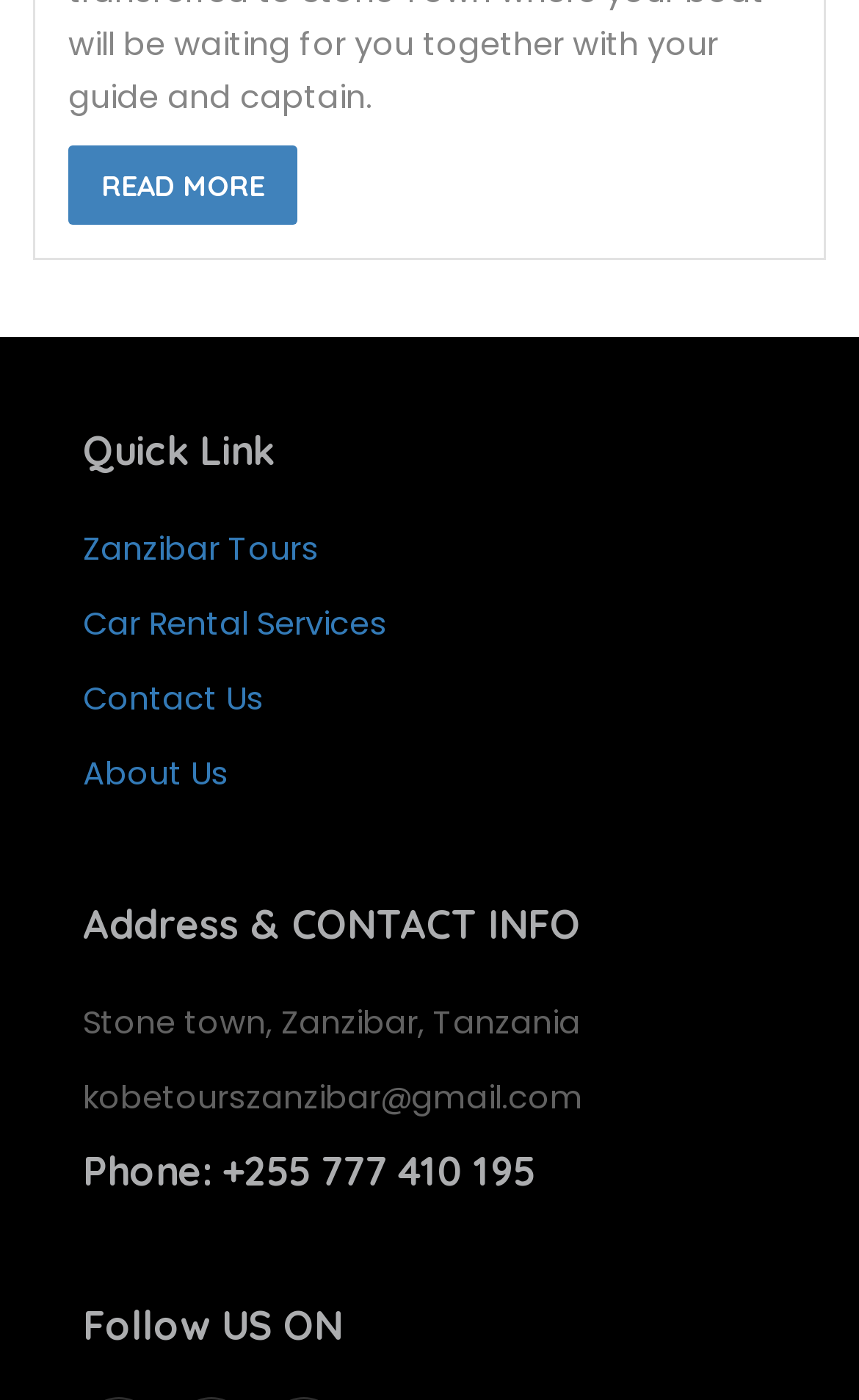Using a single word or phrase, answer the following question: 
What is the email address of the company?

kobetourszanzibar@gmail.com